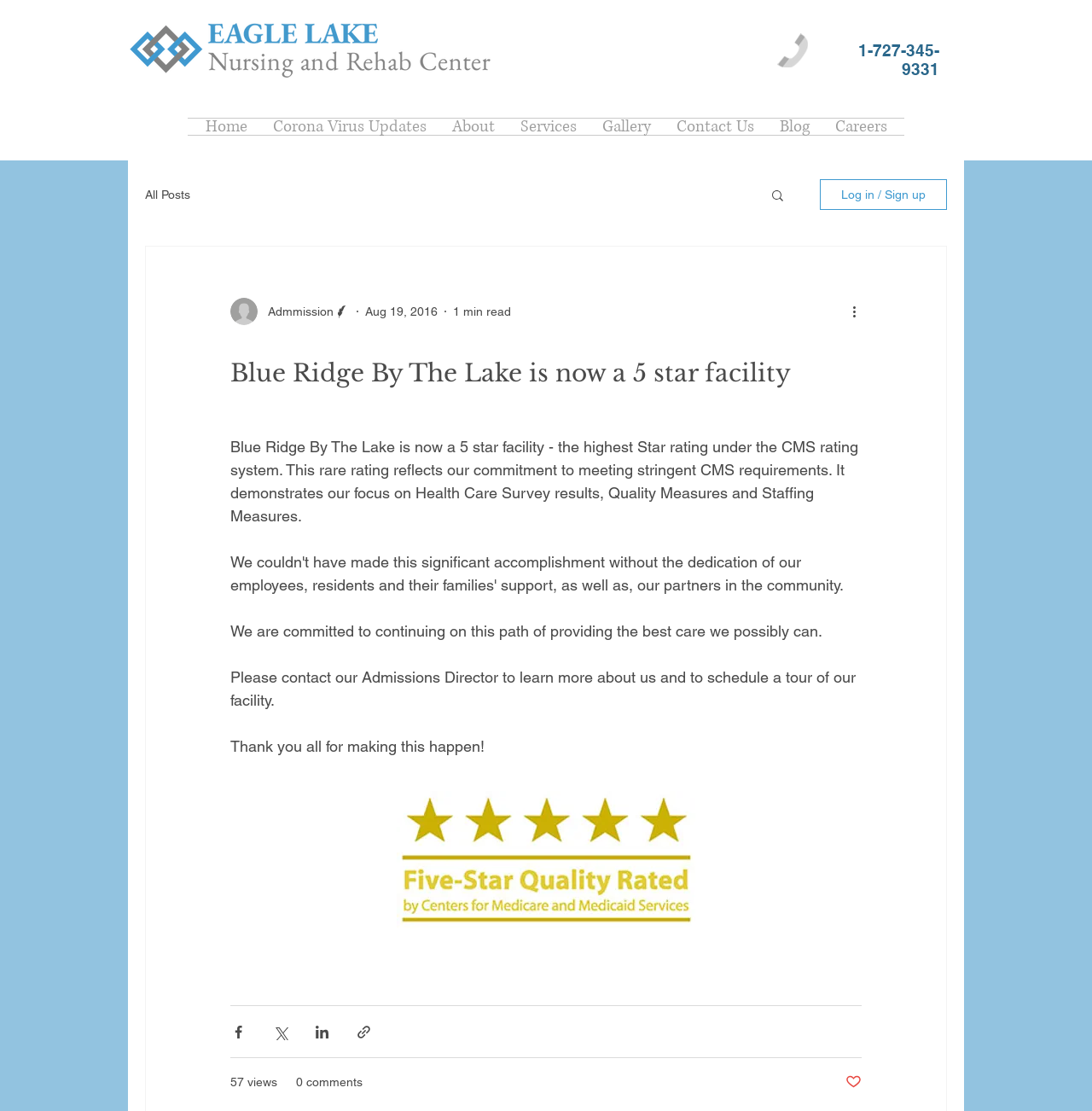Identify the bounding box coordinates for the element you need to click to achieve the following task: "Log in or sign up". Provide the bounding box coordinates as four float numbers between 0 and 1, in the form [left, top, right, bottom].

[0.751, 0.161, 0.867, 0.189]